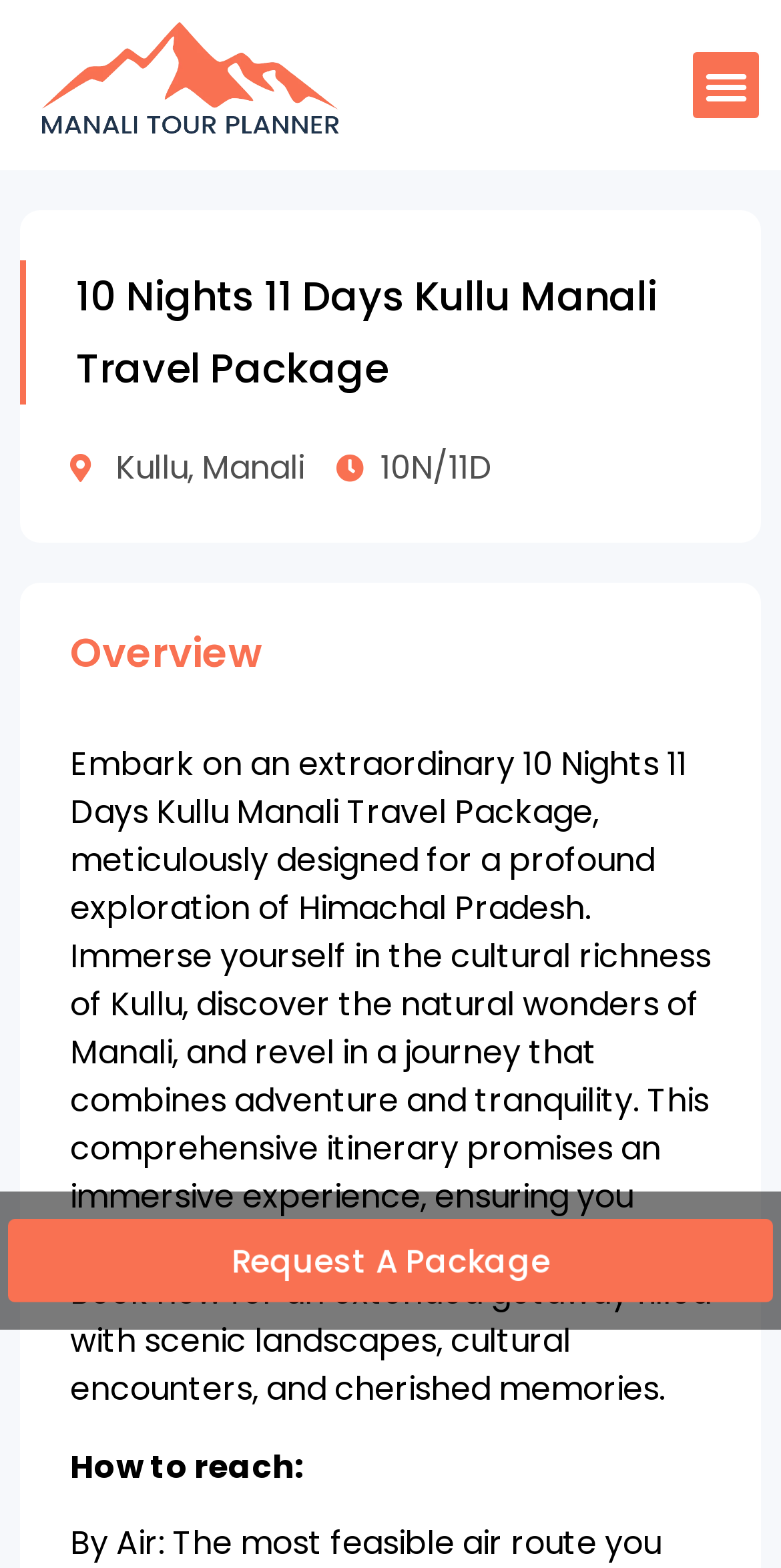Show the bounding box coordinates for the HTML element as described: "alt="Manali Tour Planner Logo"".

[0.051, 0.013, 0.436, 0.096]